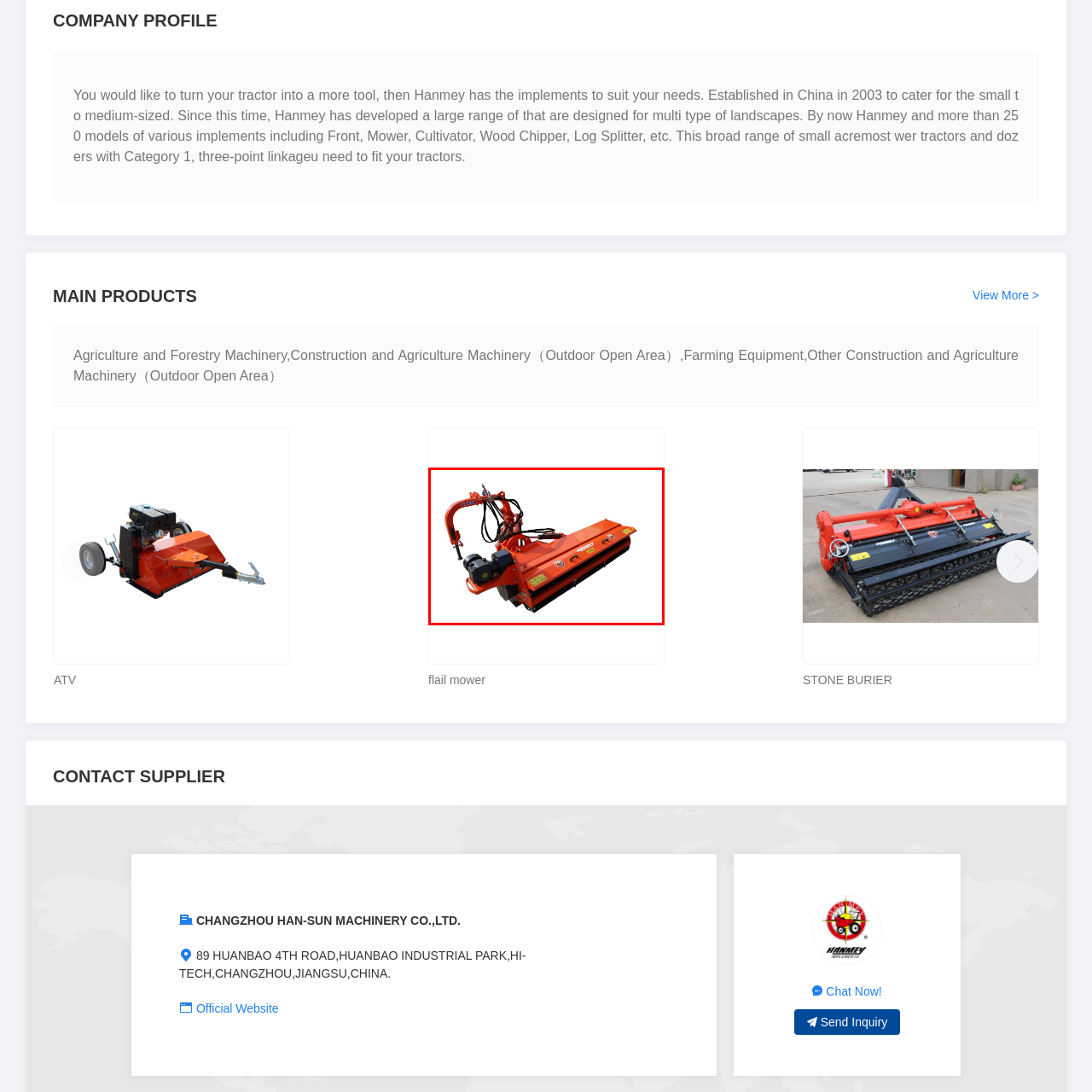Give a detailed caption for the image that is encased within the red bounding box.

The image showcases a vibrant orange flail mower, a piece of agricultural machinery designed for effective grass cutting and land maintenance. This equipment is characterized by its robust and durable construction, featuring a powerful motor and multiple cutting blades that ensure efficient operation across various terrains. The flail mower is equipped with an adjustable linkage system, allowing for compatibility with different tractor models. As part of the offerings from Hanmey, a company established in China in 2003, this machinery is ideal for landscapers and farmers looking to enhance their productivity in maintaining fields and gardens.